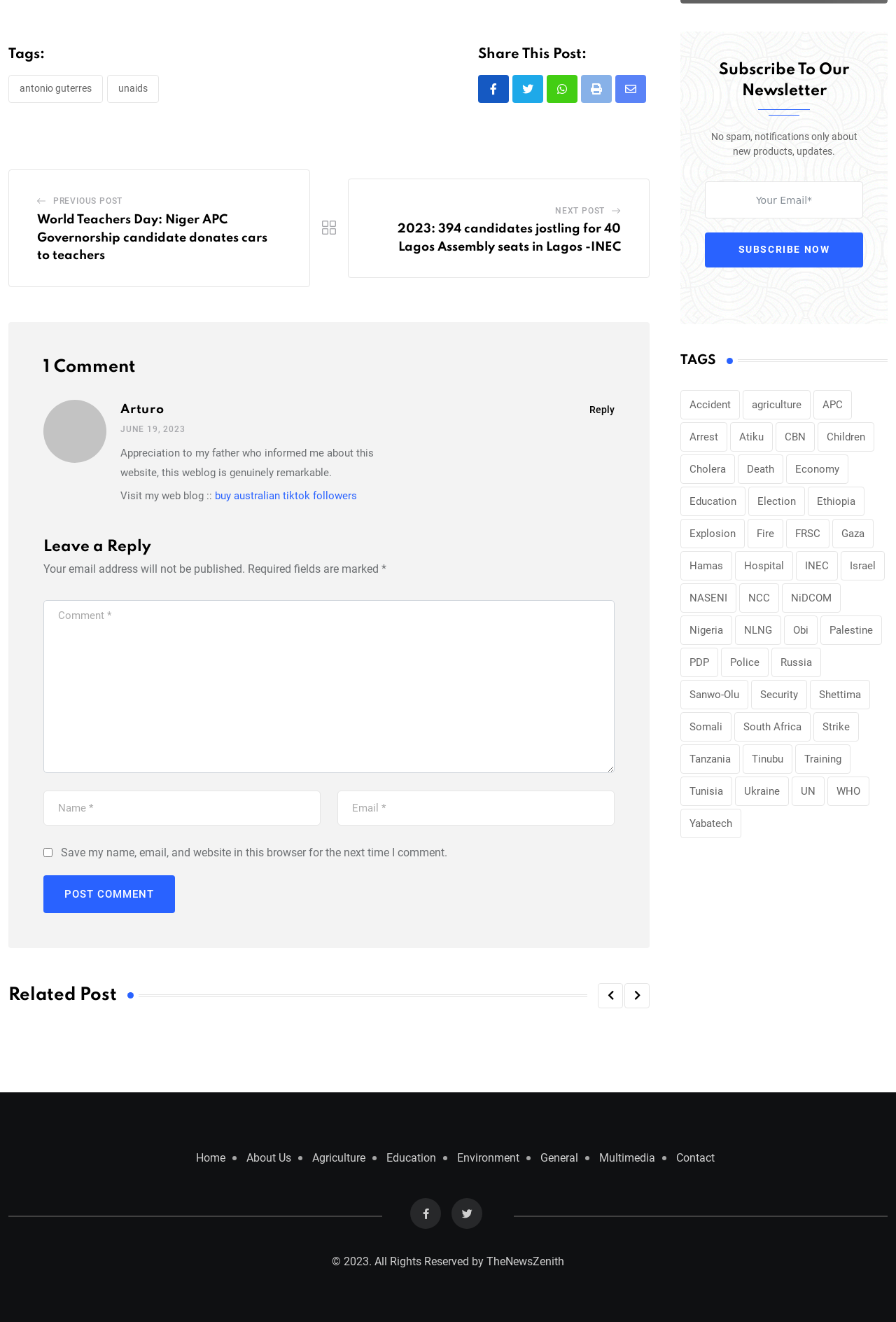Refer to the image and answer the question with as much detail as possible: What is the purpose of the 'Subscription 01' section?

The 'Subscription 01' section contains a heading 'Subscribe To Our Newsletter' and a textbox to enter an email address, indicating that its purpose is to allow users to subscribe to the newsletter.